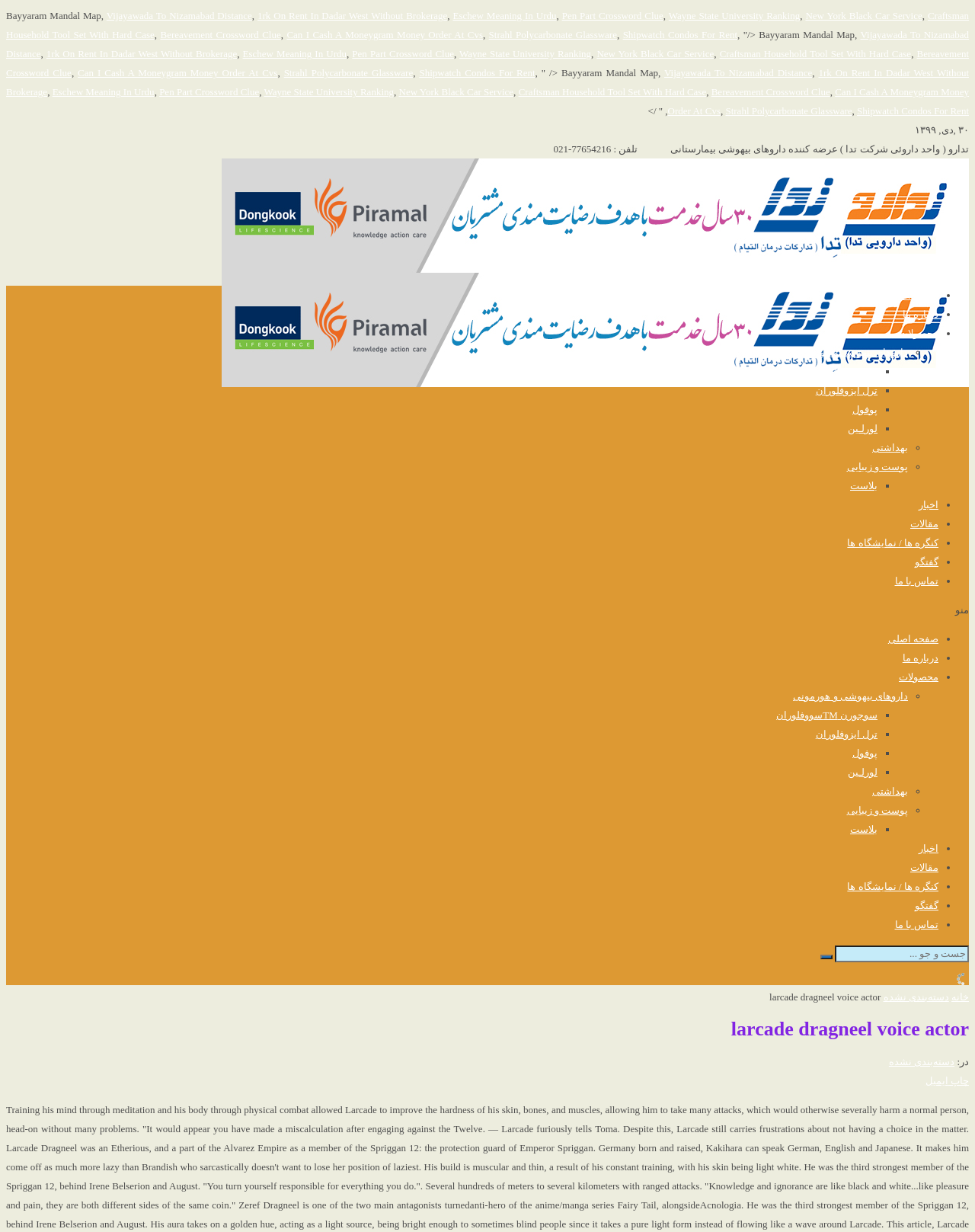Could you determine the bounding box coordinates of the clickable element to complete the instruction: "View Craftsman Household Tool Set With Hard Case"? Provide the coordinates as four float numbers between 0 and 1, i.e., [left, top, right, bottom].

[0.006, 0.008, 0.994, 0.033]